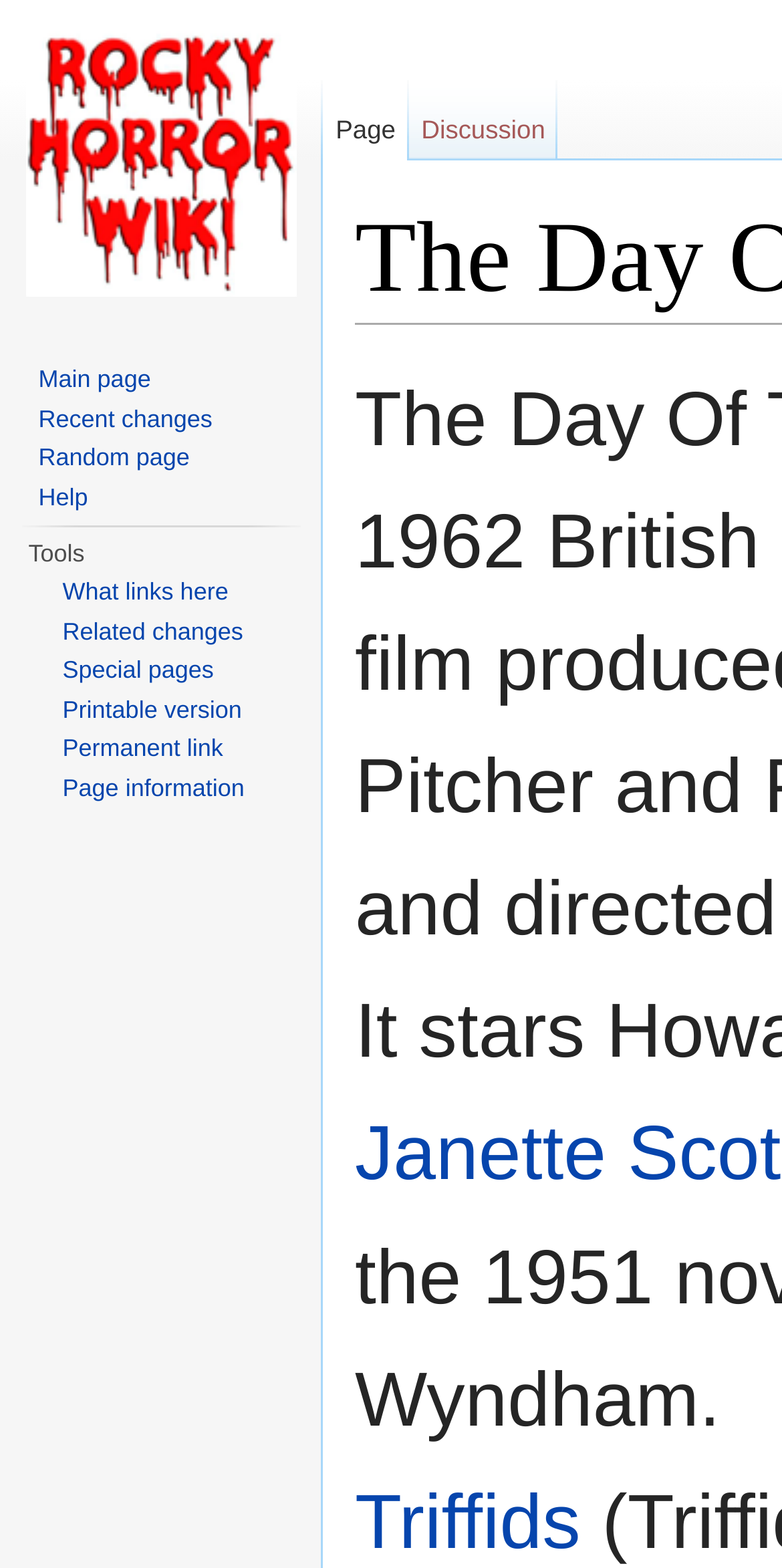What is the first link in the main navigation?
Observe the image and answer the question with a one-word or short phrase response.

Main page